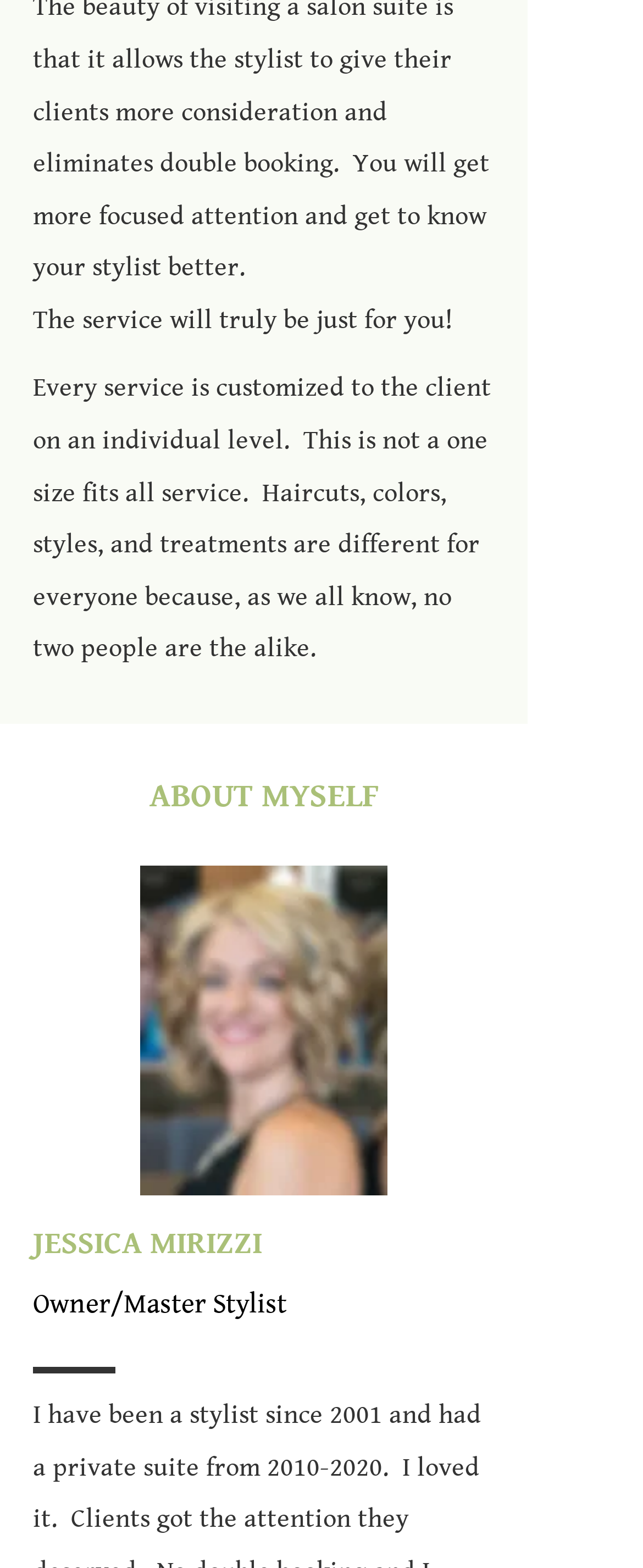Observe the image and answer the following question in detail: What is the tone of the service description?

The tone of the service description is personalized, as it emphasizes that every service is customized to the client on an individual level, implying a tailored approach.